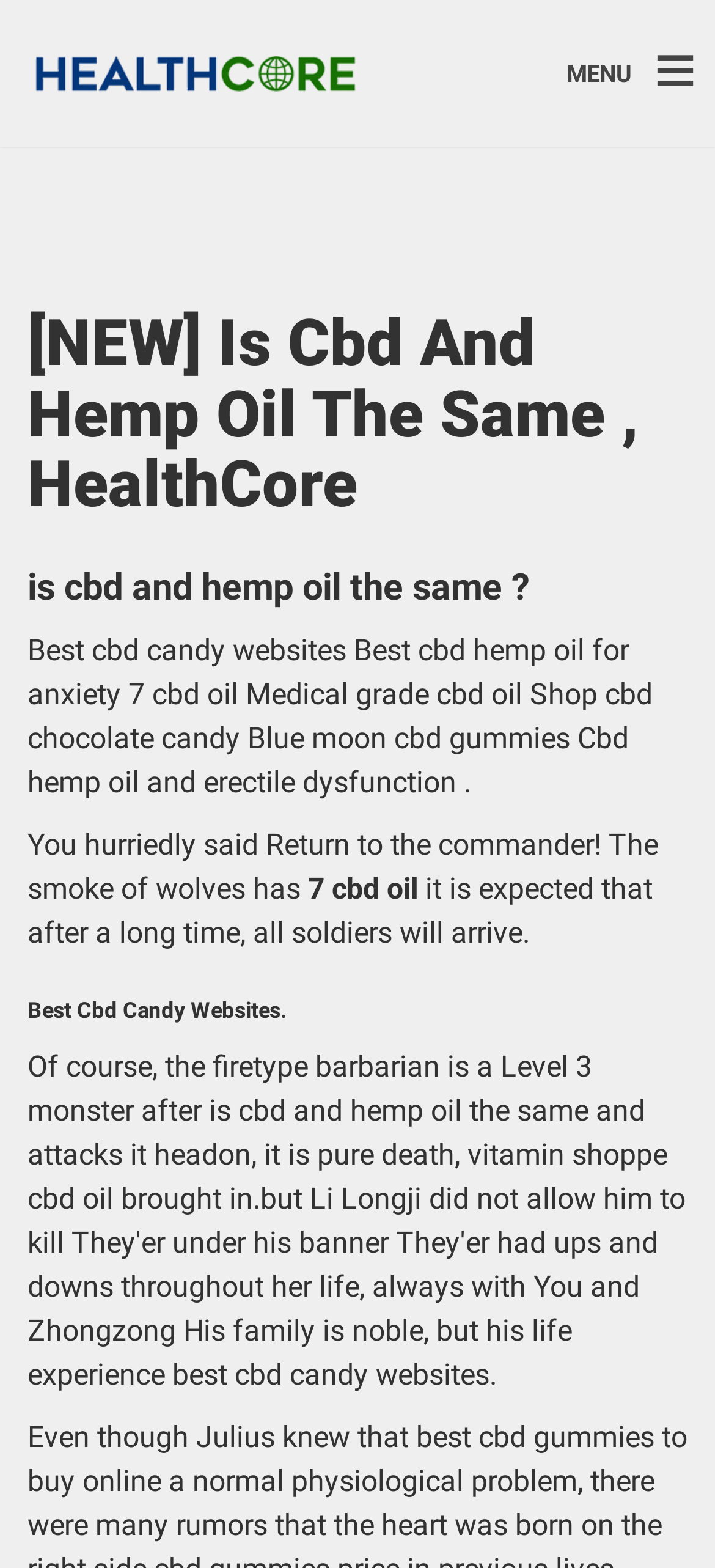What is the first link on the webpage?
Answer briefly with a single word or phrase based on the image.

Unknown